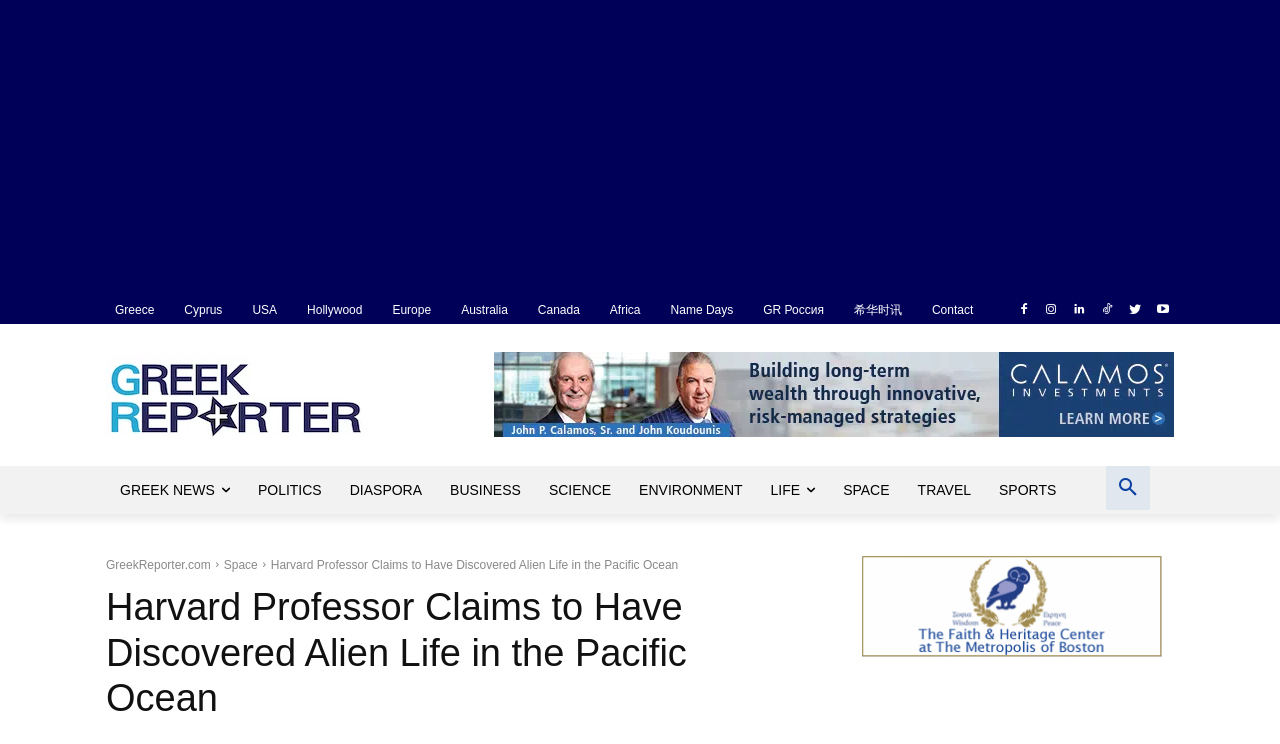What organization supports Greek news according to the webpage?
Answer with a single word or phrase, using the screenshot for reference.

The Behrakis Foundation